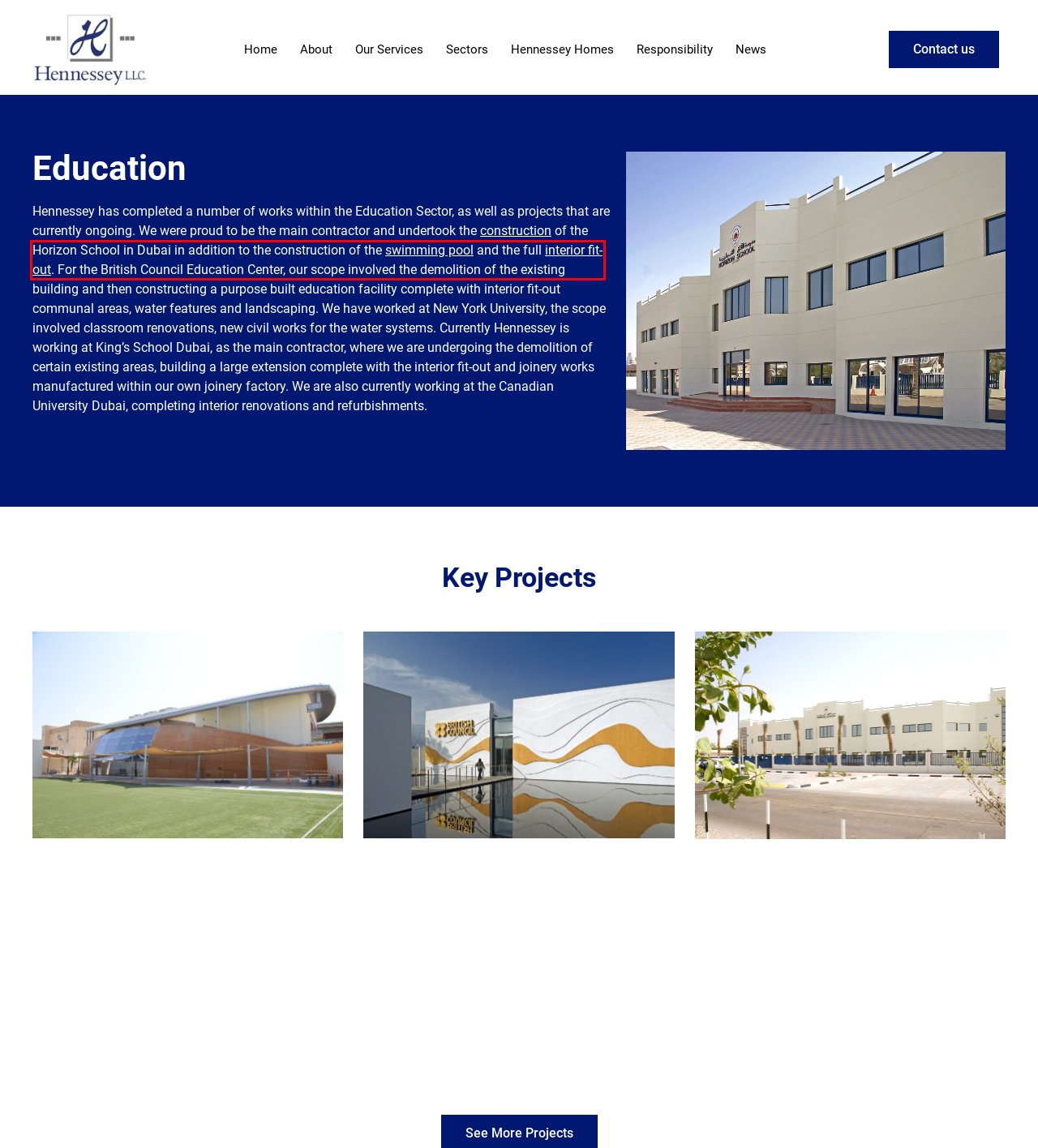Review the screenshot of a webpage containing a red bounding box around an element. Select the description that best matches the new webpage after clicking the highlighted element. The options are:
A. About - Hennessey LLC
B. Responsibility - Hennessey LLC
C. Construction & Civils Company In Duabi - Hennessey
D. Hennessey Homes - Hennessey LLC
E. Experienced Construction Company In Dubai - Hennessey
F. News - Hennessey LLC
G. Interior Fit Out & Joinery Company In Dubai - Hennessey
H. Pool & Landscape Contractors In Dubai - Hennessey

G